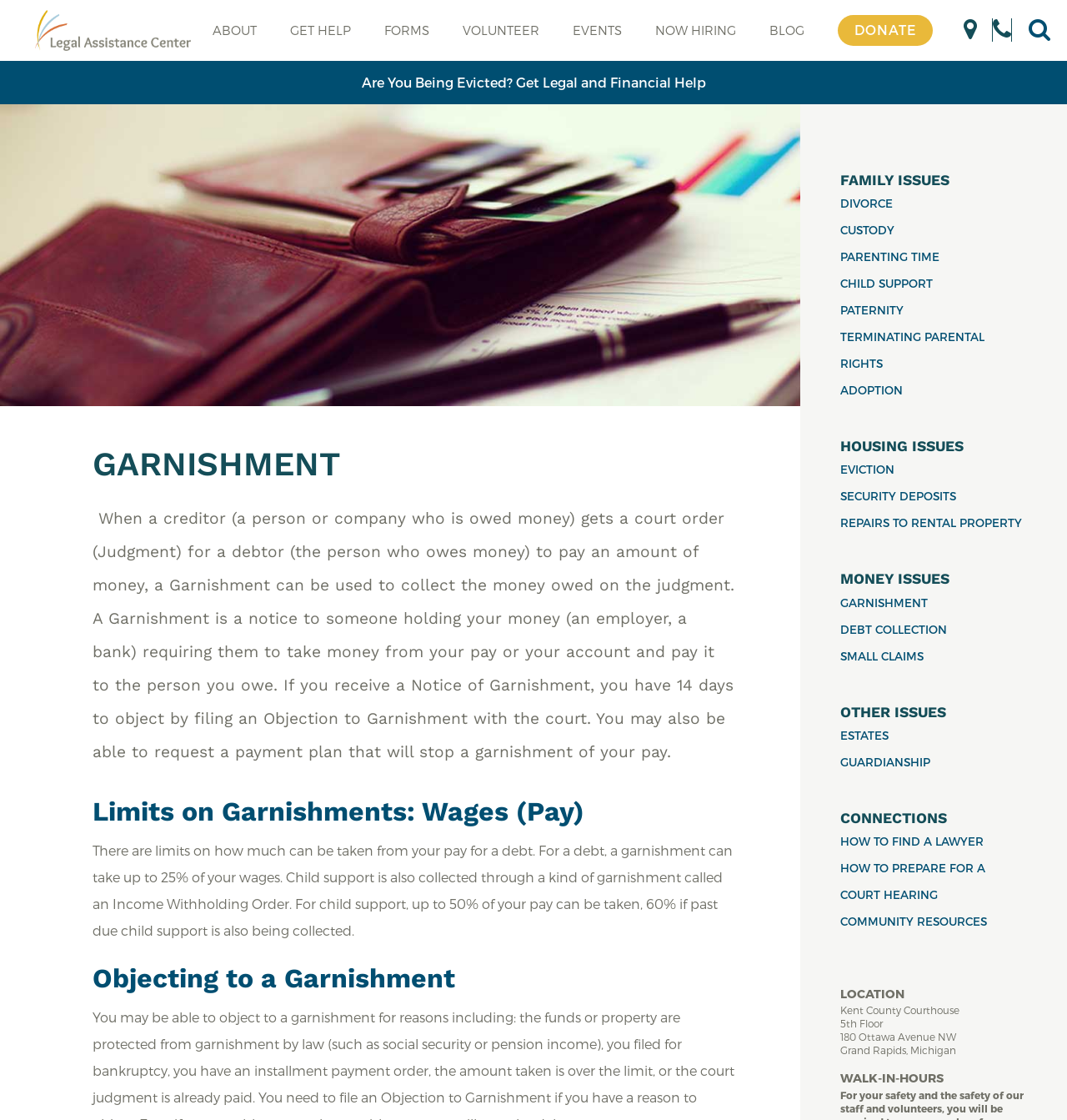What is the location of the Legal Assistance Center?
Refer to the image and provide a detailed answer to the question.

The webpage provides the location of the Legal Assistance Center as the Kent County Courthouse, 5th Floor, 180 Ottawa Avenue NW, Grand Rapids, Michigan.